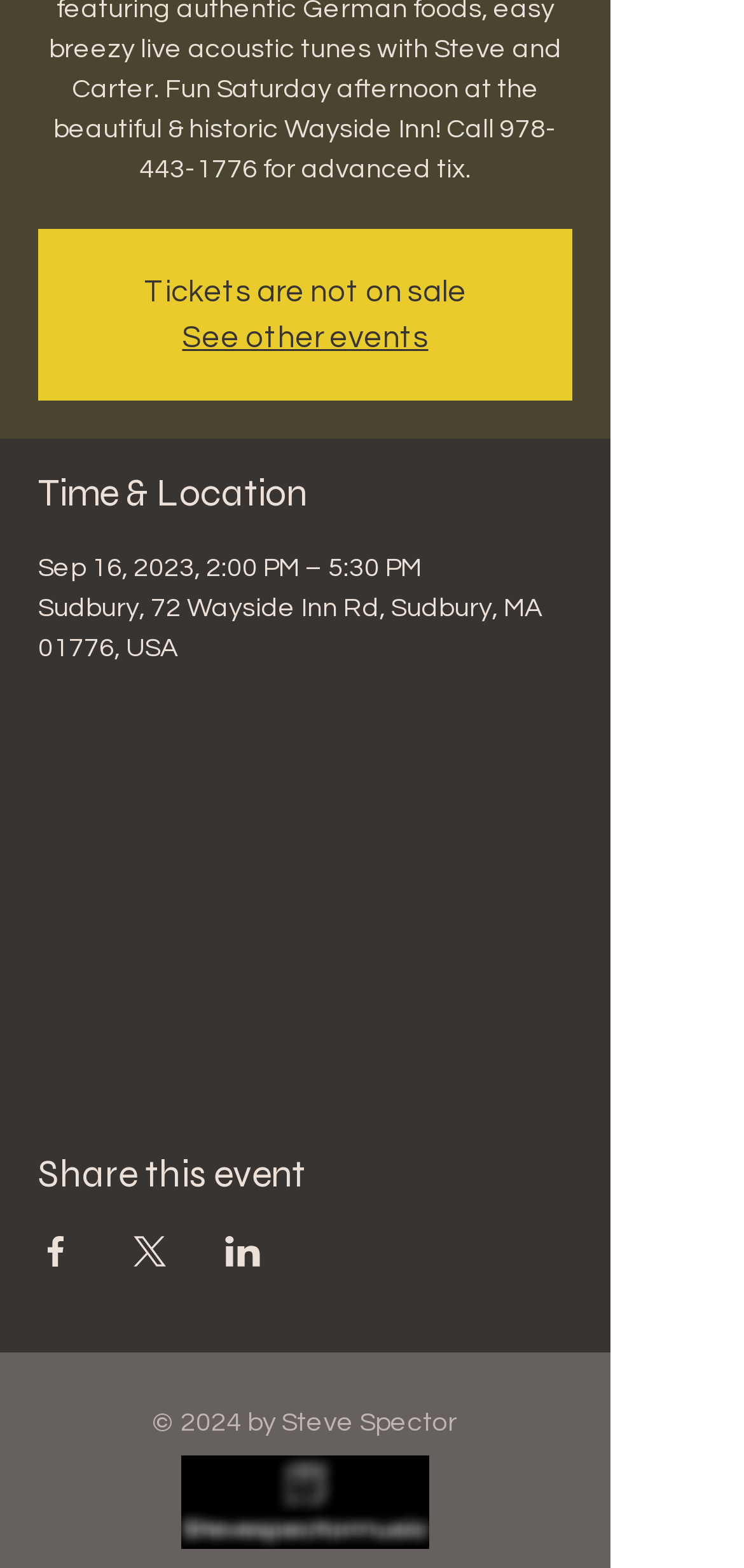Give a one-word or phrase response to the following question: What is the event date?

Sep 16, 2023